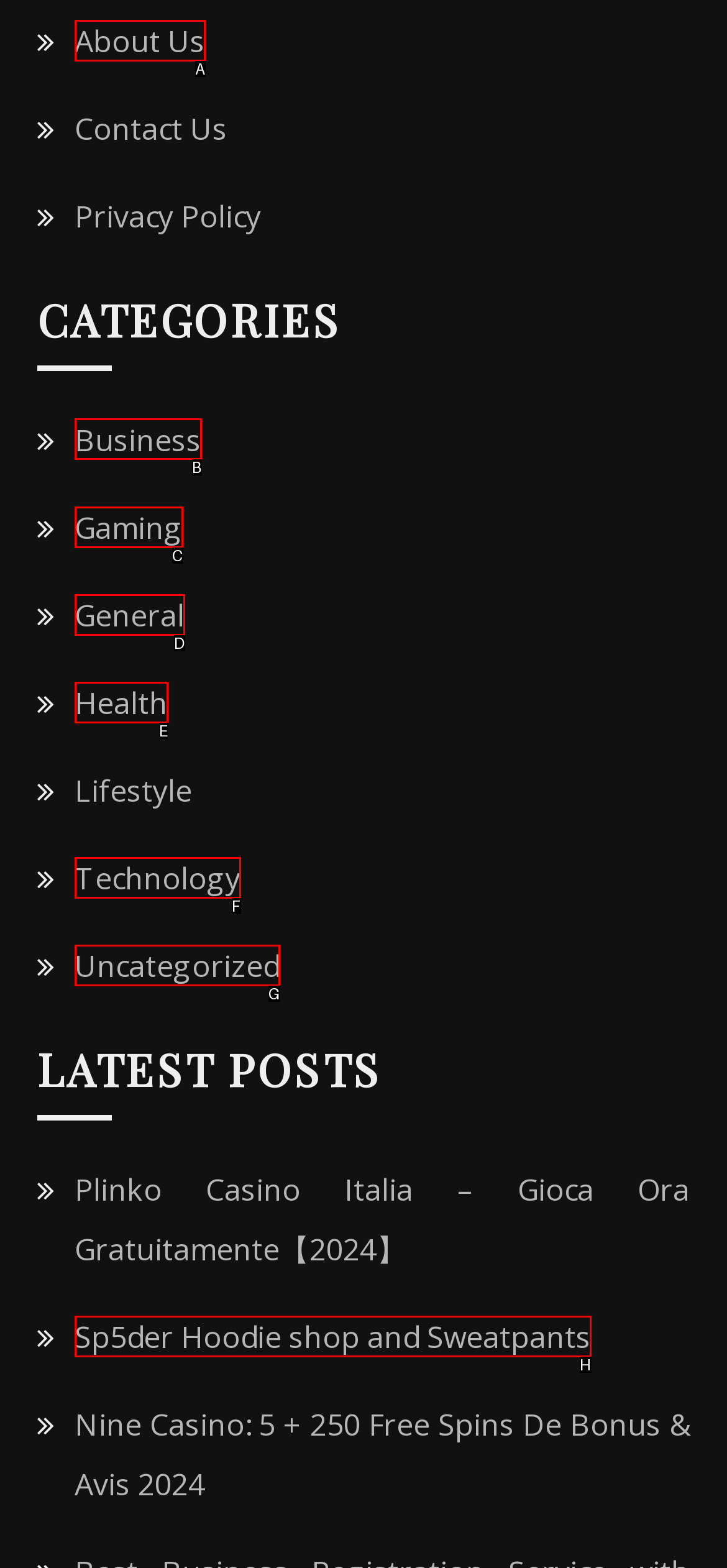Identify the letter of the UI element you should interact with to perform the task: View Business category
Reply with the appropriate letter of the option.

B